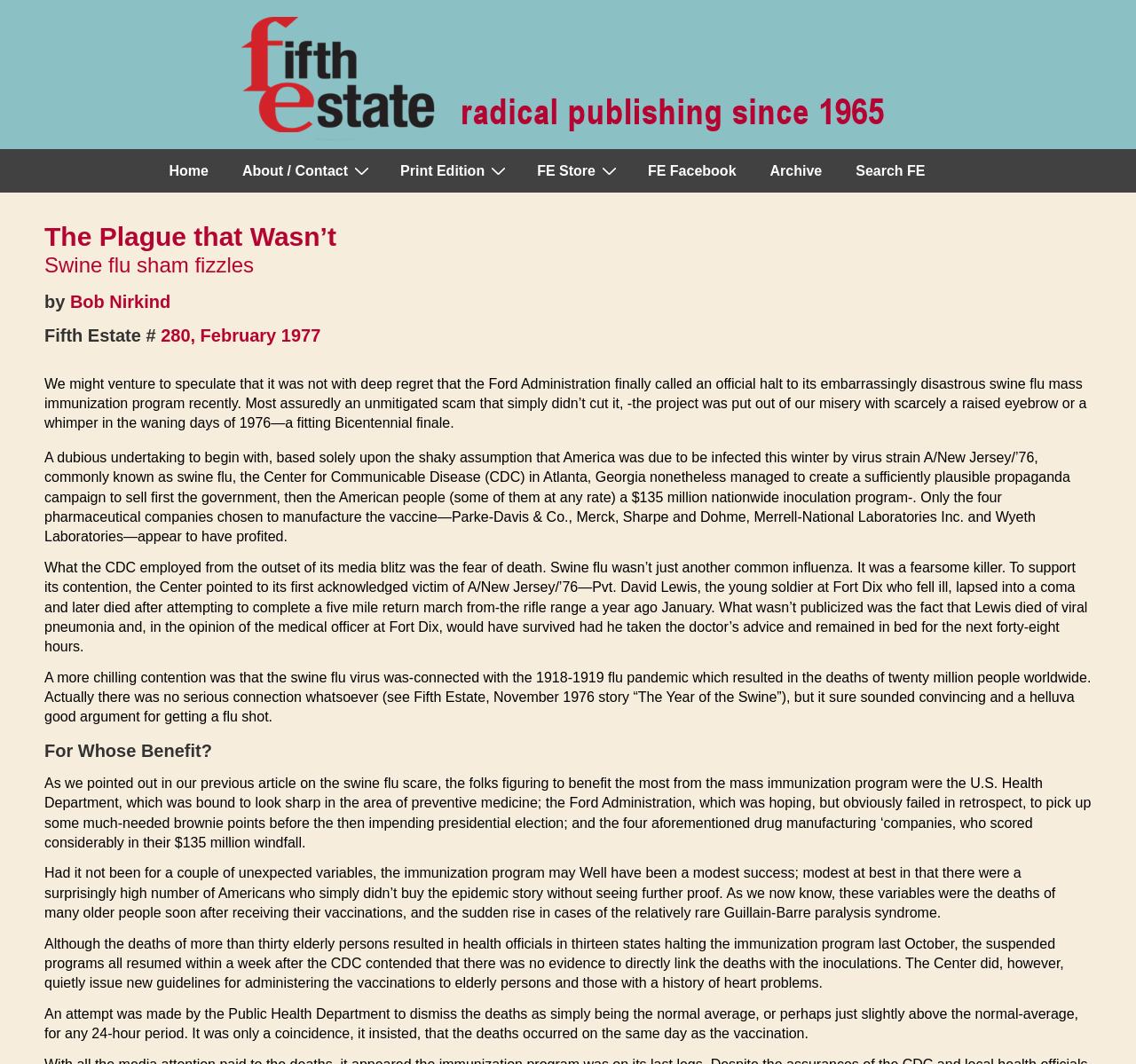Give a comprehensive overview of the webpage, including key elements.

The webpage is about the Fifth Estate Magazine, a radical publishing platform since 1965. At the top, there is a logo with the initials "FE" in red and the tagline "Radical publishing since 1965" in red, against a blue background. Below the logo, there is a main navigation menu with links to "Home", "About / Contact", "FE Store", "FE Facebook", "Archive", "Search FE", and an unknown link.

The main content of the webpage is an article titled "The Plague that Wasn’t" with a subtitle "Issue 280, February 1977". The article is divided into several sections, each with a heading. The first section is about the swine flu sham and how it fizzled out. The second section is about the author, Bob Nirkind. The third section is about the Fifth Estate issue number 280, published in February 1977.

The article then goes on to discuss the swine flu mass immunization program, which was launched by the Ford Administration but eventually halted due to its disastrous consequences. The program was based on the assumption that America was due to be infected by the swine flu virus, but it turned out to be a scam that only benefited the pharmaceutical companies involved.

The article also discusses how the Center for Communicable Disease (CDC) used fear-mongering tactics to sell the program to the government and the American people, citing the death of a young soldier, Pvt. David Lewis, who died of viral pneumonia. However, the CDC failed to mention that Lewis would have survived if he had taken the doctor's advice and remained in bed.

The article further explores how the swine flu scare was connected to the 1918-1919 flu pandemic, which resulted in the deaths of twenty million people worldwide, but there was no serious connection between the two.

The final sections of the article discuss how the mass immunization program benefited the U.S. Health Department, the Ford Administration, and the pharmaceutical companies involved, but ultimately failed due to the deaths of many older people soon after receiving their vaccinations and the sudden rise in cases of the rare Guillain-Barre paralysis syndrome.